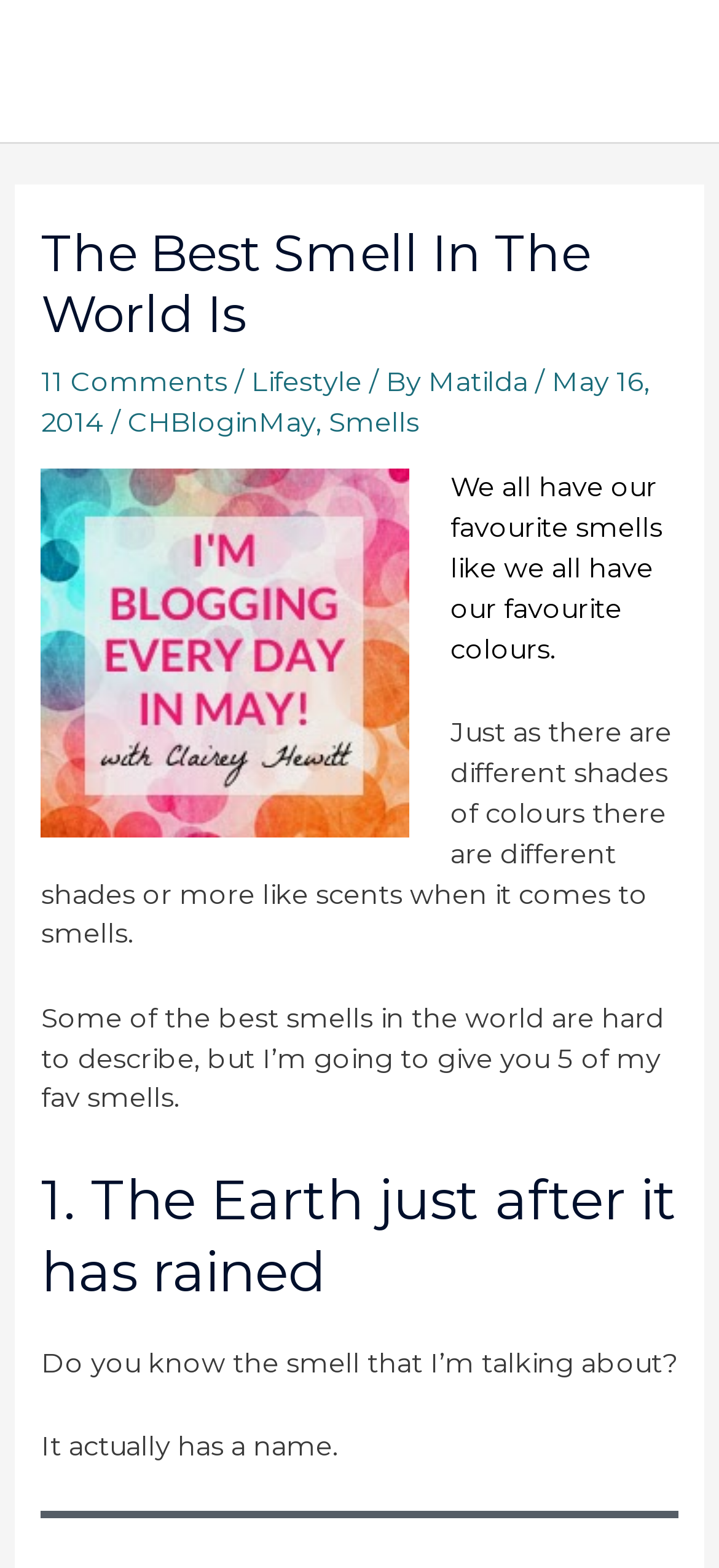Determine the bounding box coordinates for the UI element with the following description: "Load more". The coordinates should be four float numbers between 0 and 1, represented as [left, top, right, bottom].

None